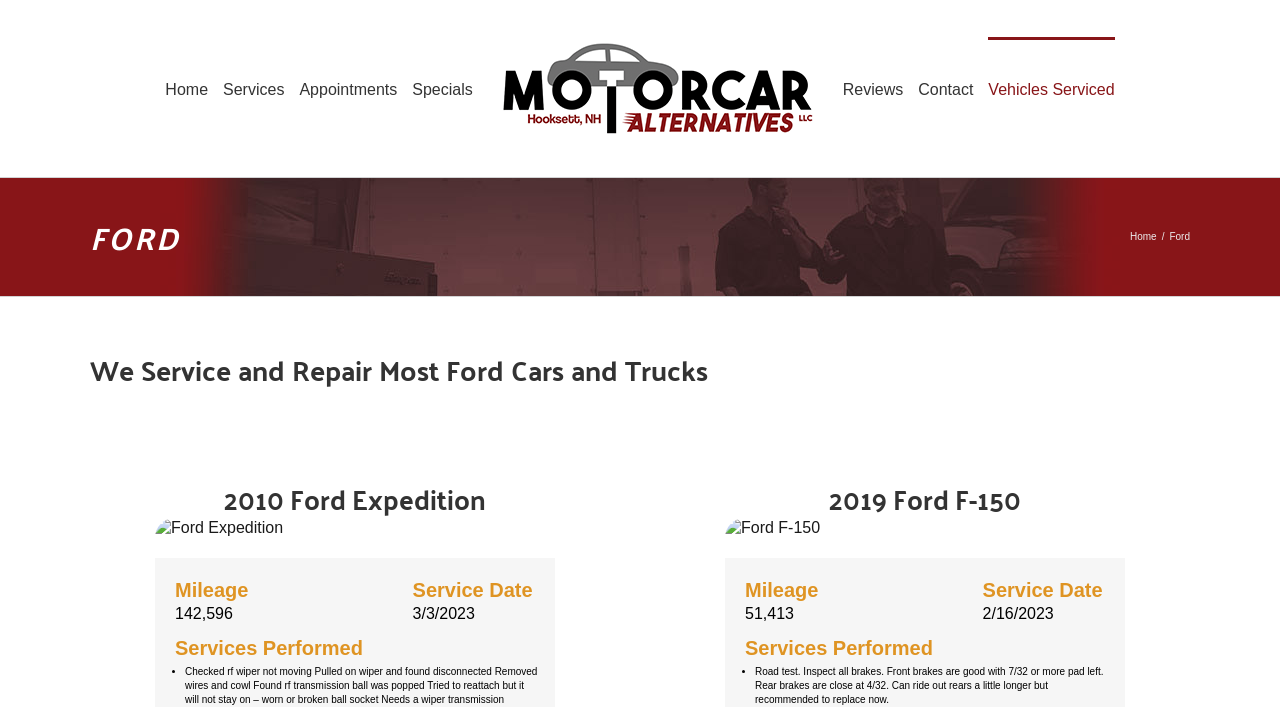Identify the bounding box coordinates of the clickable region to carry out the given instruction: "Click on the 'Home' link in the main menu".

[0.129, 0.052, 0.163, 0.198]